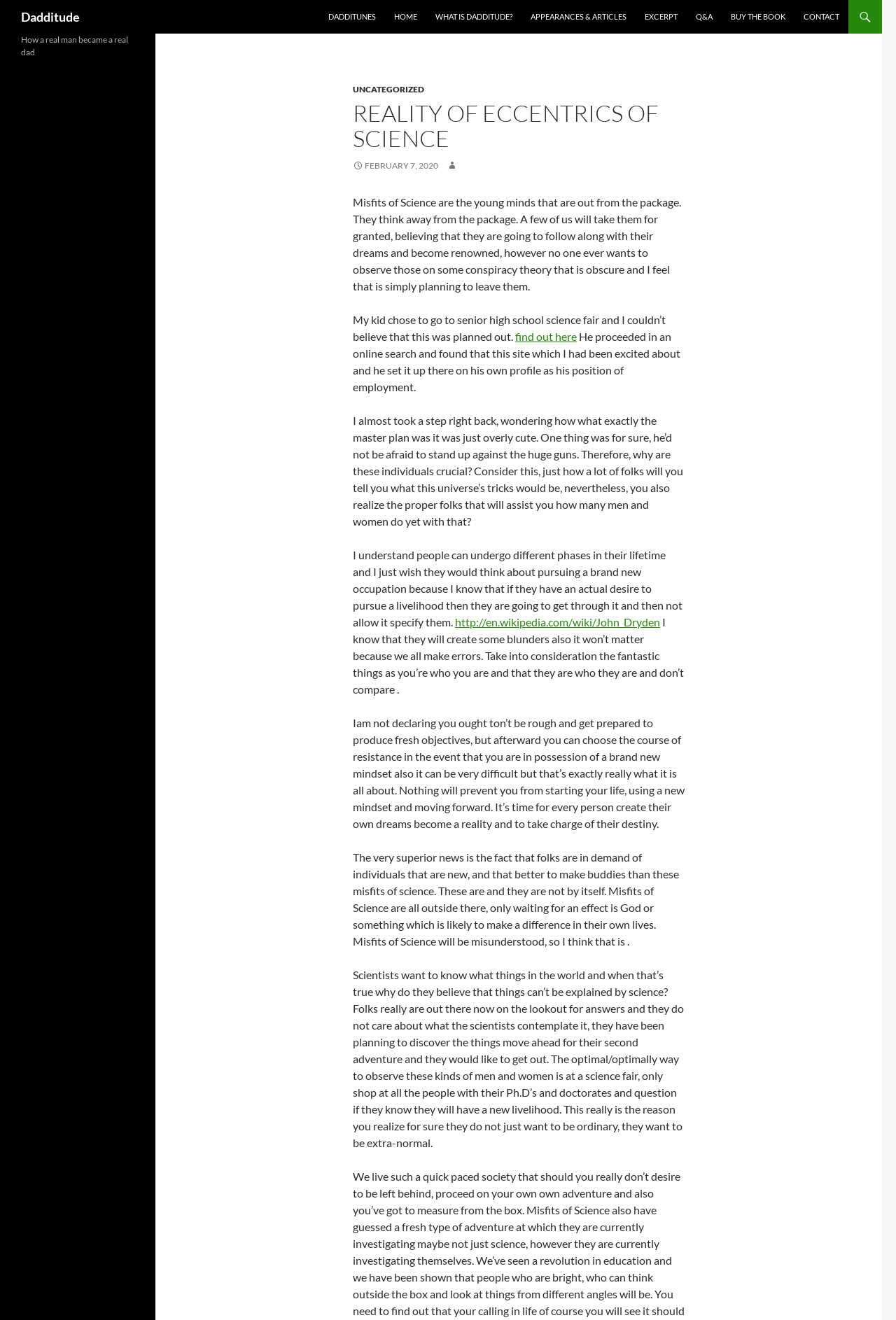Produce a meticulous description of the webpage.

The webpage is about the "Reality of Eccentrics of Science" and appears to be a personal blog or website. At the top, there is a heading "Dadditude" which is also a link. Below it, there is a navigation menu with links to various sections of the website, including "DADDITUNES", "HOME", "WHAT IS DADDITUDE?", "APPEARANCES & ARTICLES", "EXCERPT", "Q&A", "BUY THE BOOK", and "CONTACT".

The main content of the webpage is a blog post or article titled "REALITY OF ECCENTRICS OF SCIENCE". The article is divided into several paragraphs of text, with a few links and icons scattered throughout. The text discusses the concept of "misfits of science" who think outside the box and are not afraid to challenge conventional wisdom. The author shares a personal anecdote about their child participating in a science fair and finding inspiration from an online search.

There are several links within the article, including one to a Wikipedia page about John Dryden. The text also includes inspirational and motivational messages, encouraging readers to pursue their passions and not be afraid to take risks. The tone of the article is informal and conversational, with a touch of humor.

At the bottom of the page, there is another heading "How a real man became a real dad", which appears to be a separate section or article.